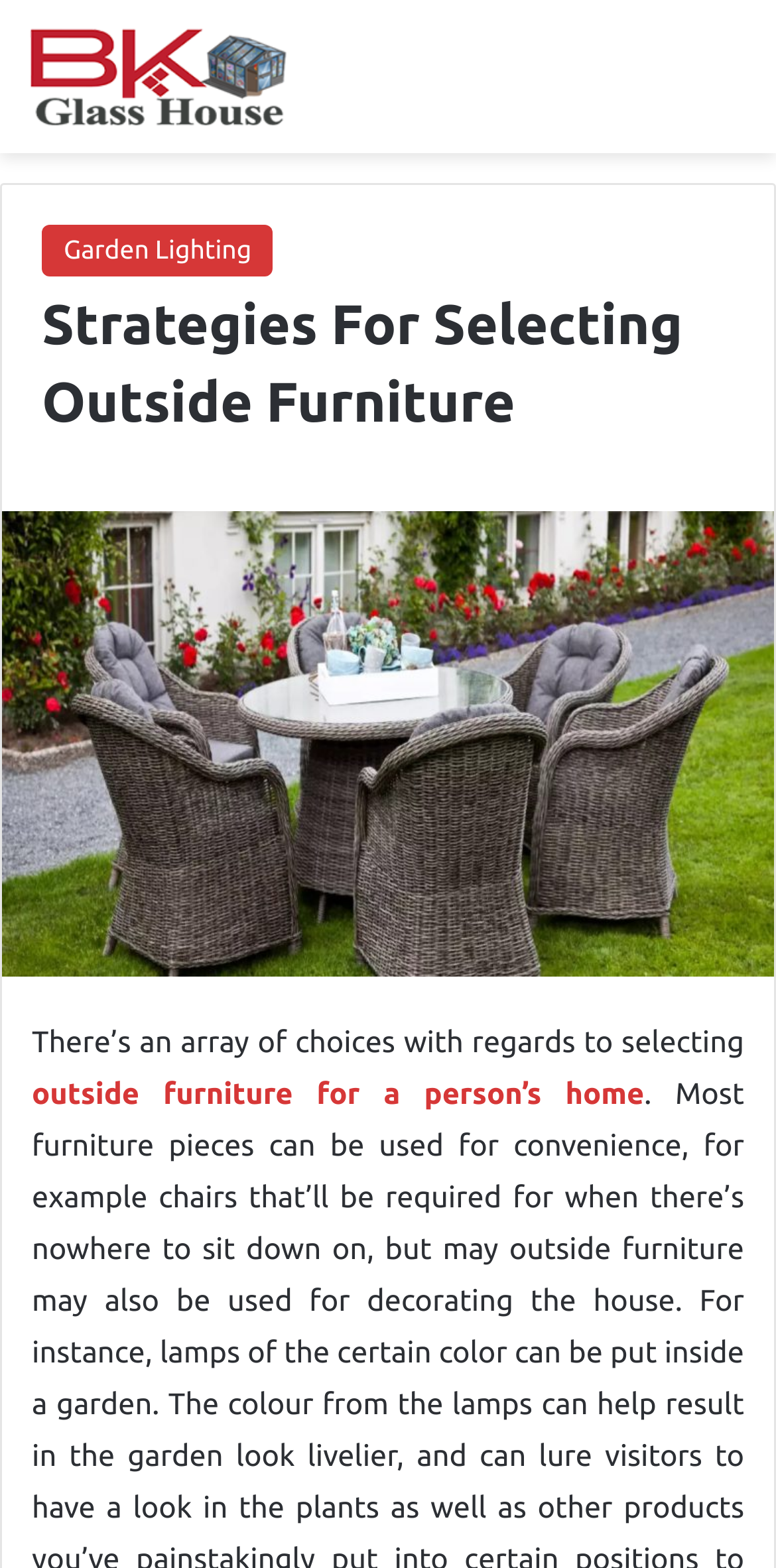Please provide a one-word or phrase answer to the question: 
What is the name of the website?

Bk Glass House